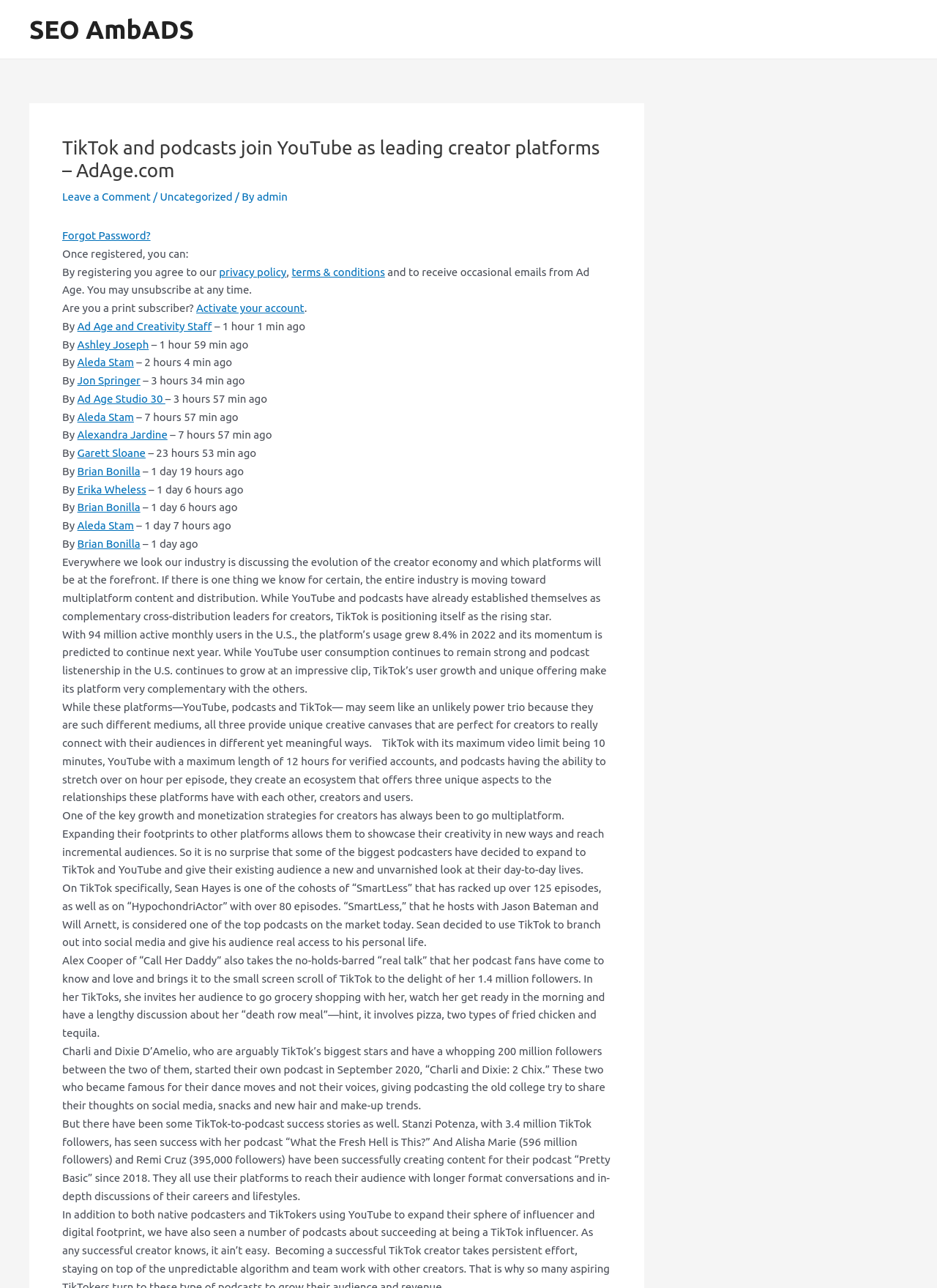Who are the hosts of the podcast 'SmartLess'?
Refer to the screenshot and respond with a concise word or phrase.

Sean Hayes, Jason Bateman, and Will Arnett